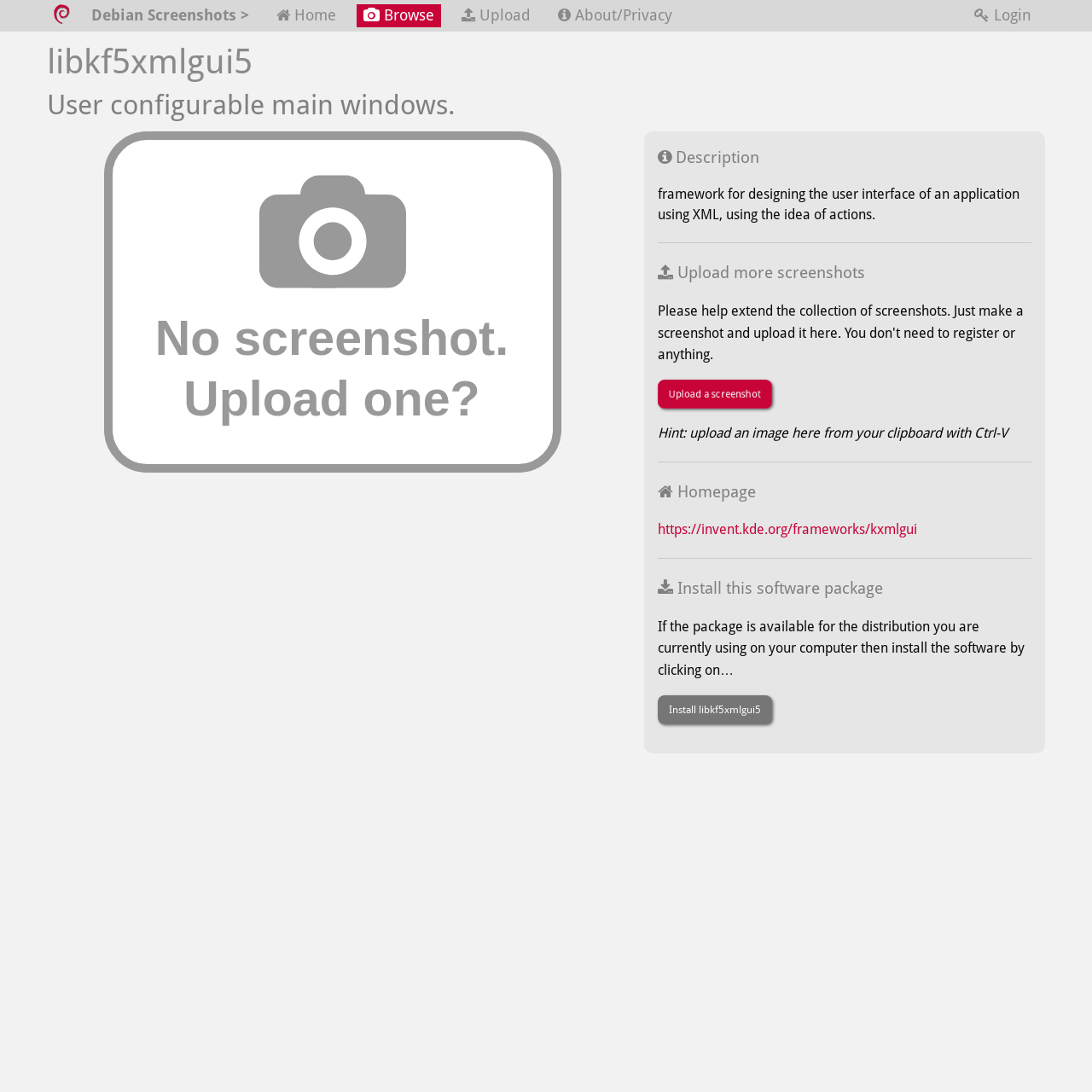What is the homepage URL of the package?
Please answer using one word or phrase, based on the screenshot.

https://invent.kde.org/frameworks/kxmlgui